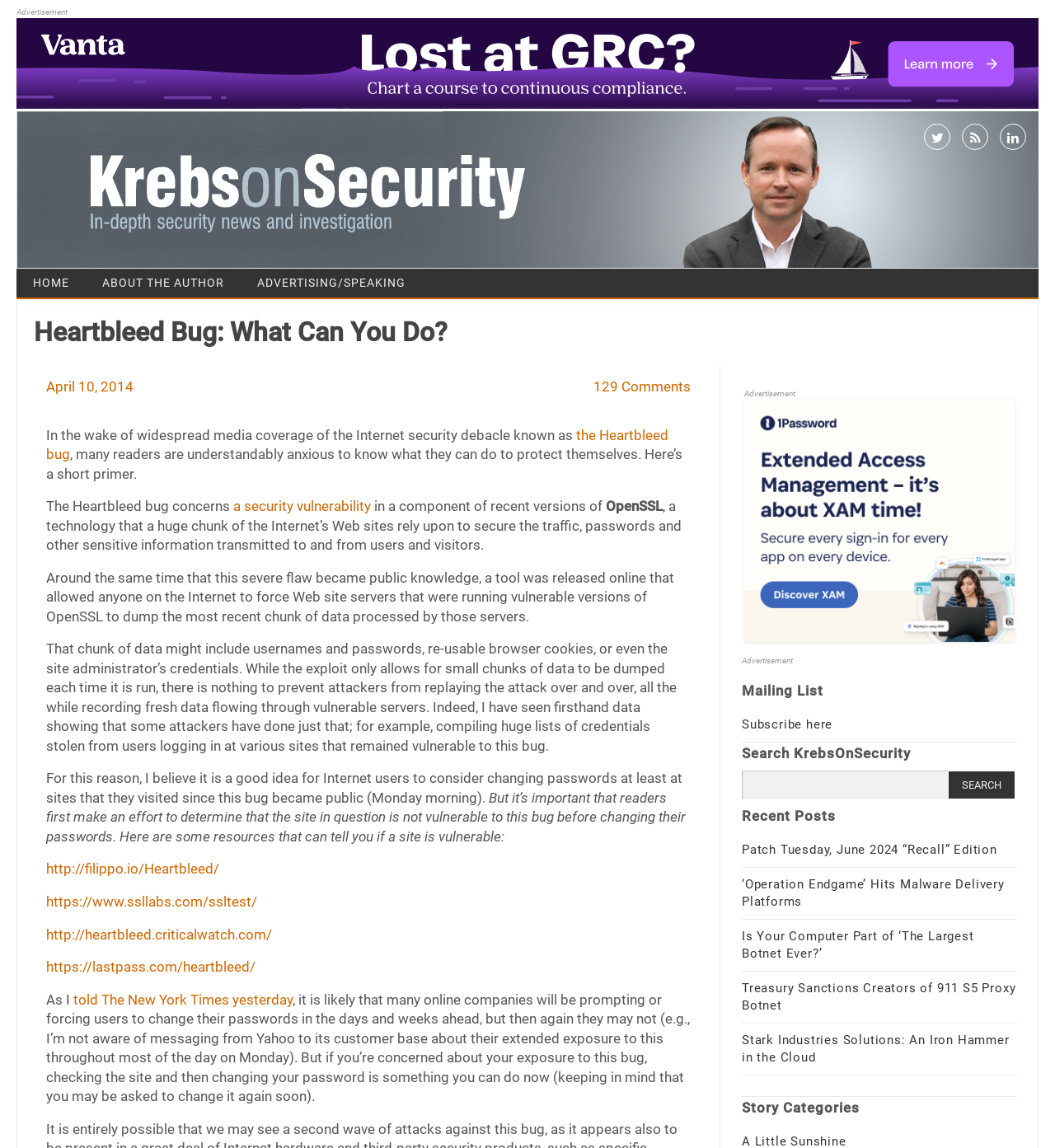Locate the bounding box coordinates of the area that needs to be clicked to fulfill the following instruction: "Search for something". The coordinates should be in the format of four float numbers between 0 and 1, namely [left, top, right, bottom].

[0.703, 0.671, 0.964, 0.702]